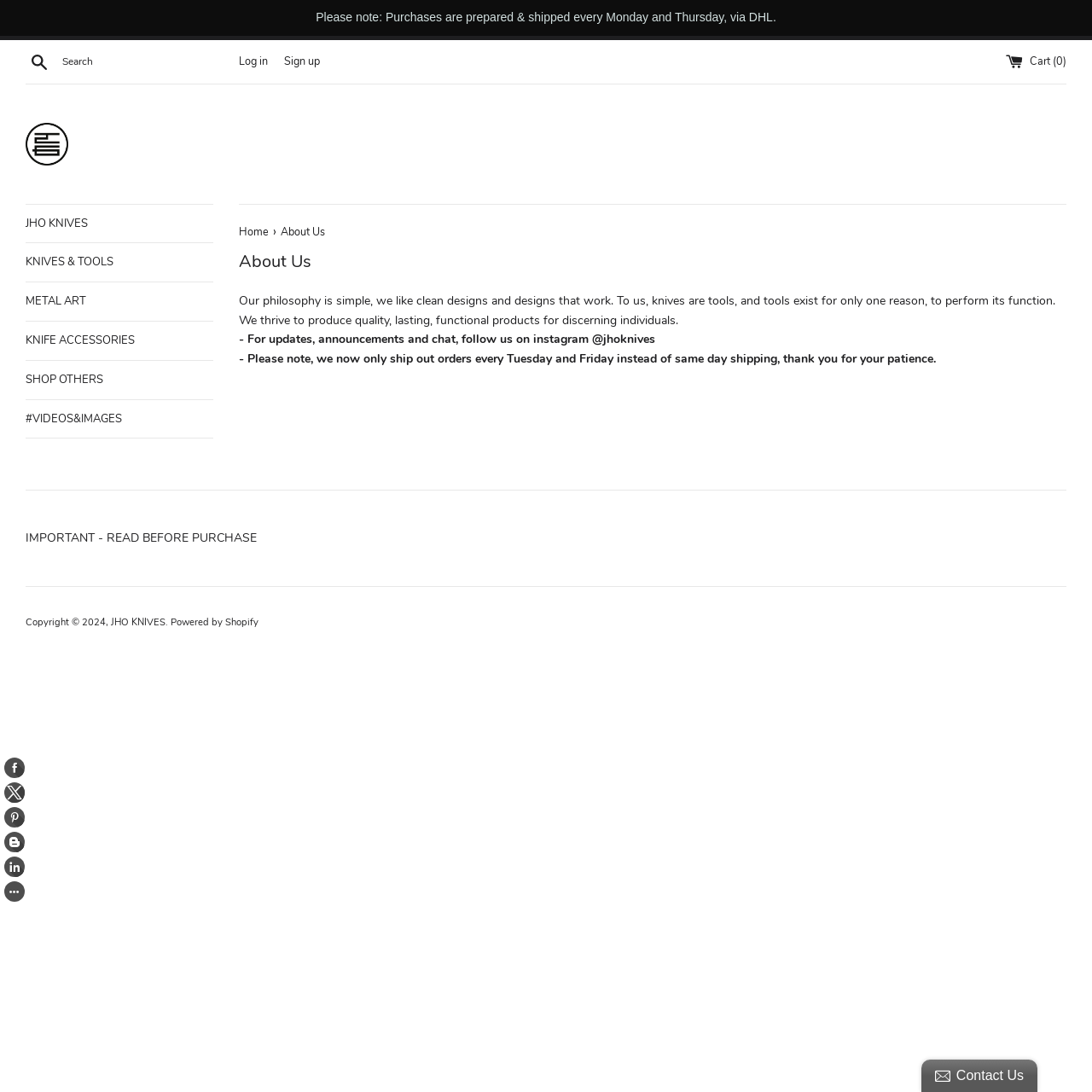Using the webpage screenshot, locate the HTML element that fits the following description and provide its bounding box: "JHO KNIVES".

[0.023, 0.187, 0.195, 0.222]